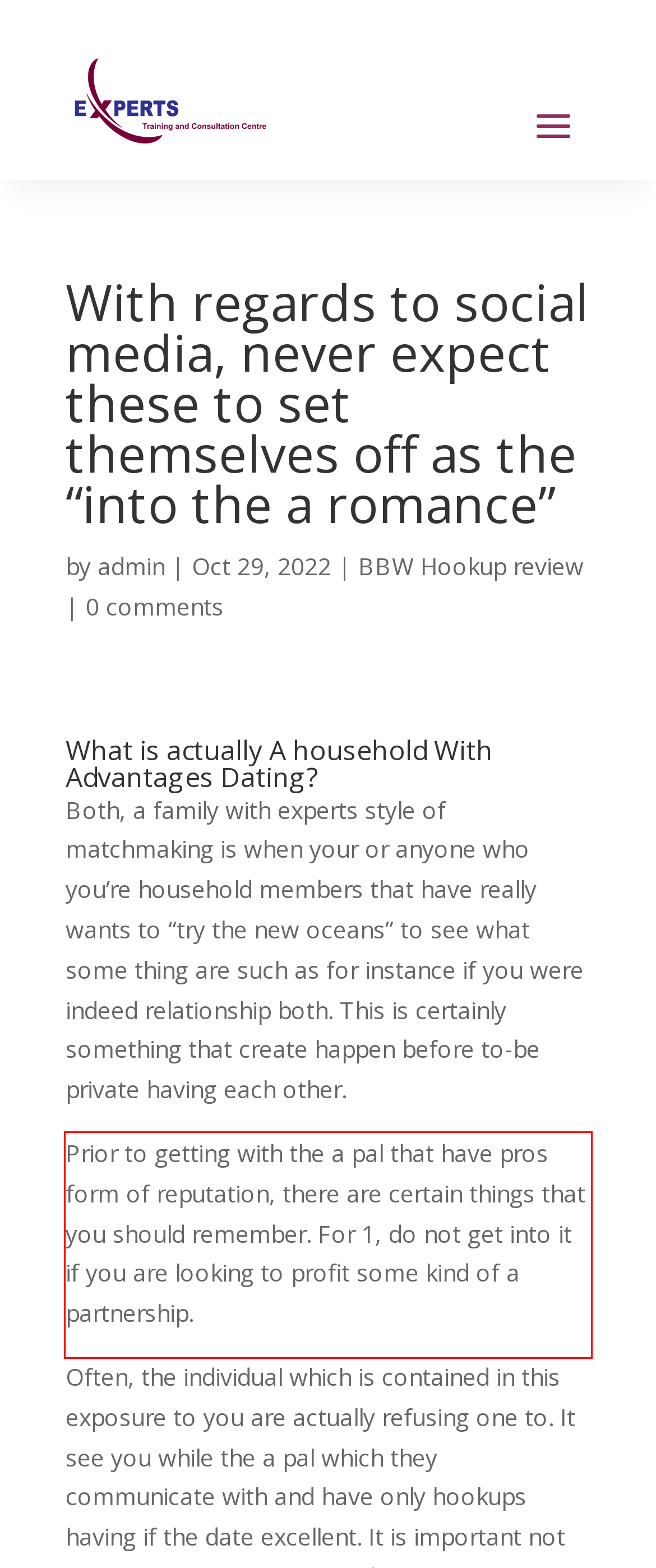Please use OCR to extract the text content from the red bounding box in the provided webpage screenshot.

Prior to getting with the a pal that have pros form of reputation, there are certain things that you should remember. For 1, do not get into it if you are looking to profit some kind of a partnership.